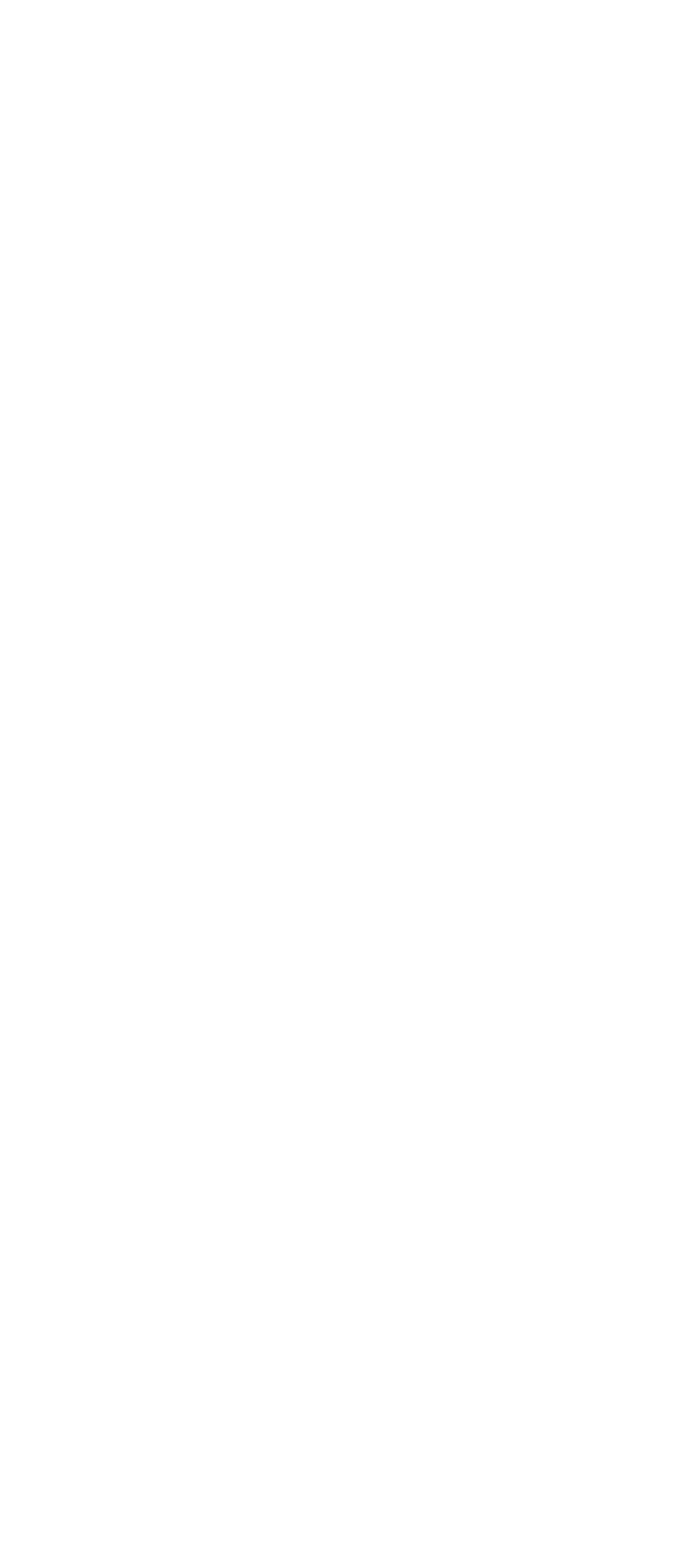Give a concise answer using only one word or phrase for this question:
Is the 'Security' category listed under the 'Categories' heading?

Yes